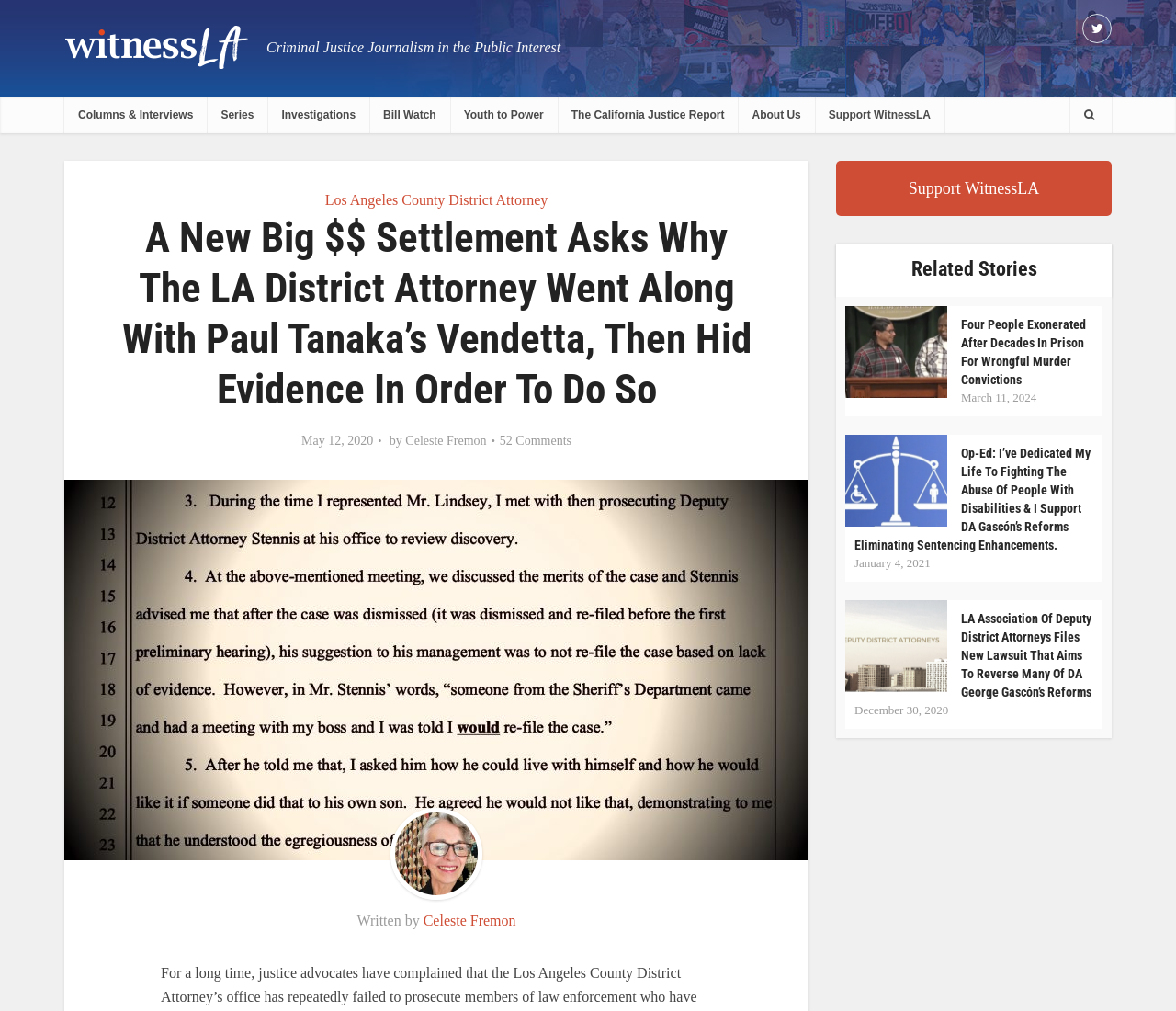Specify the bounding box coordinates of the region I need to click to perform the following instruction: "Support WitnessLA". The coordinates must be four float numbers in the range of 0 to 1, i.e., [left, top, right, bottom].

[0.693, 0.095, 0.803, 0.132]